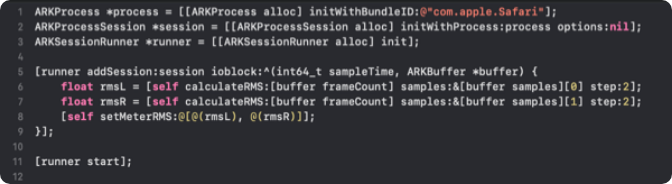Generate an in-depth description of the visual content.

The image displays a snippet of code related to audio processing, specifically tailored for an audio application involving session management and real-time audio buffer handling. The code initializes various objects, including `ARKProcess` and `ARKProcessSession`, and demonstrates the setup of an audio processing session using the `ARKSessionRunner`. Key operations include calculating the root mean square (RMS) values for audio samples and setting these values with the `setMeterRMS` method. This snippet exemplifies how to manage audio sessions and process audio data efficiently, emphasizing the structure and functionality required for effective audio manipulation within an application.